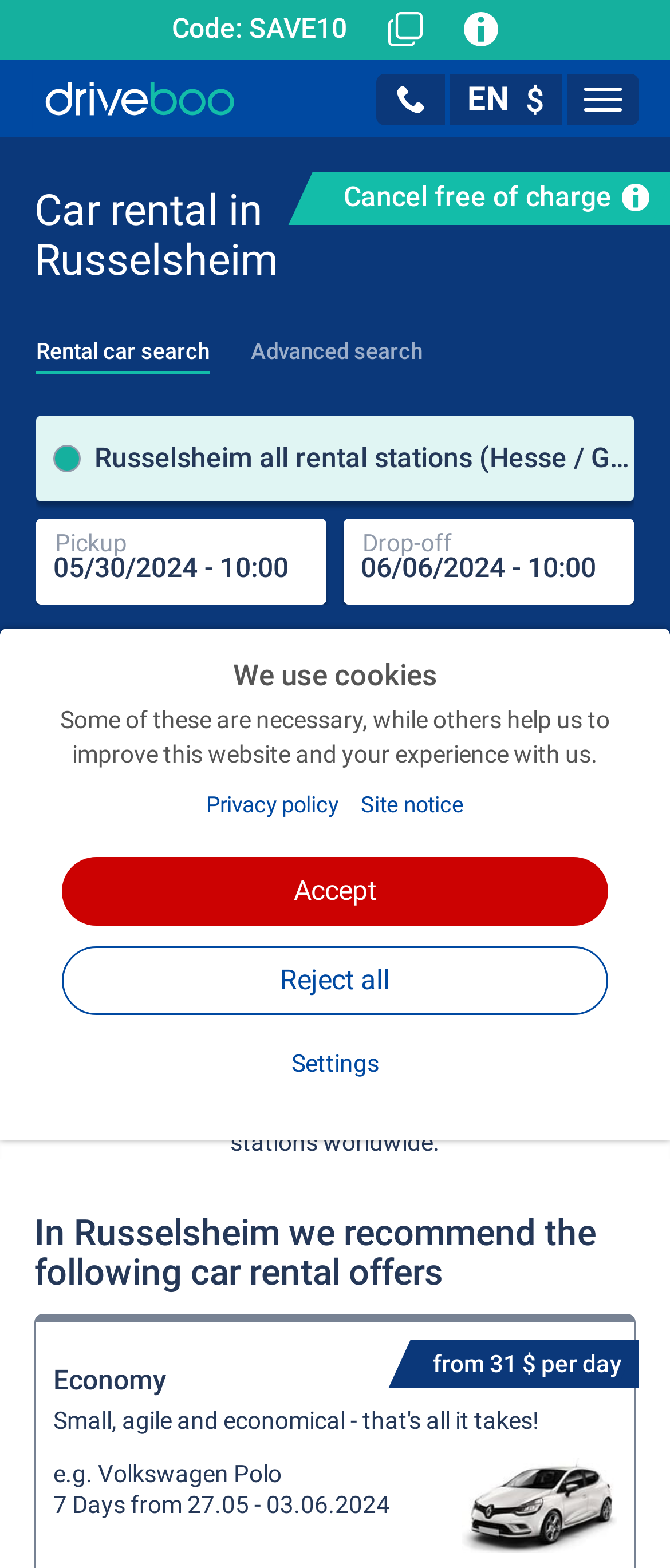What is the pickup date and time?
Relying on the image, give a concise answer in one word or a brief phrase.

05/30/2024 - 10:00